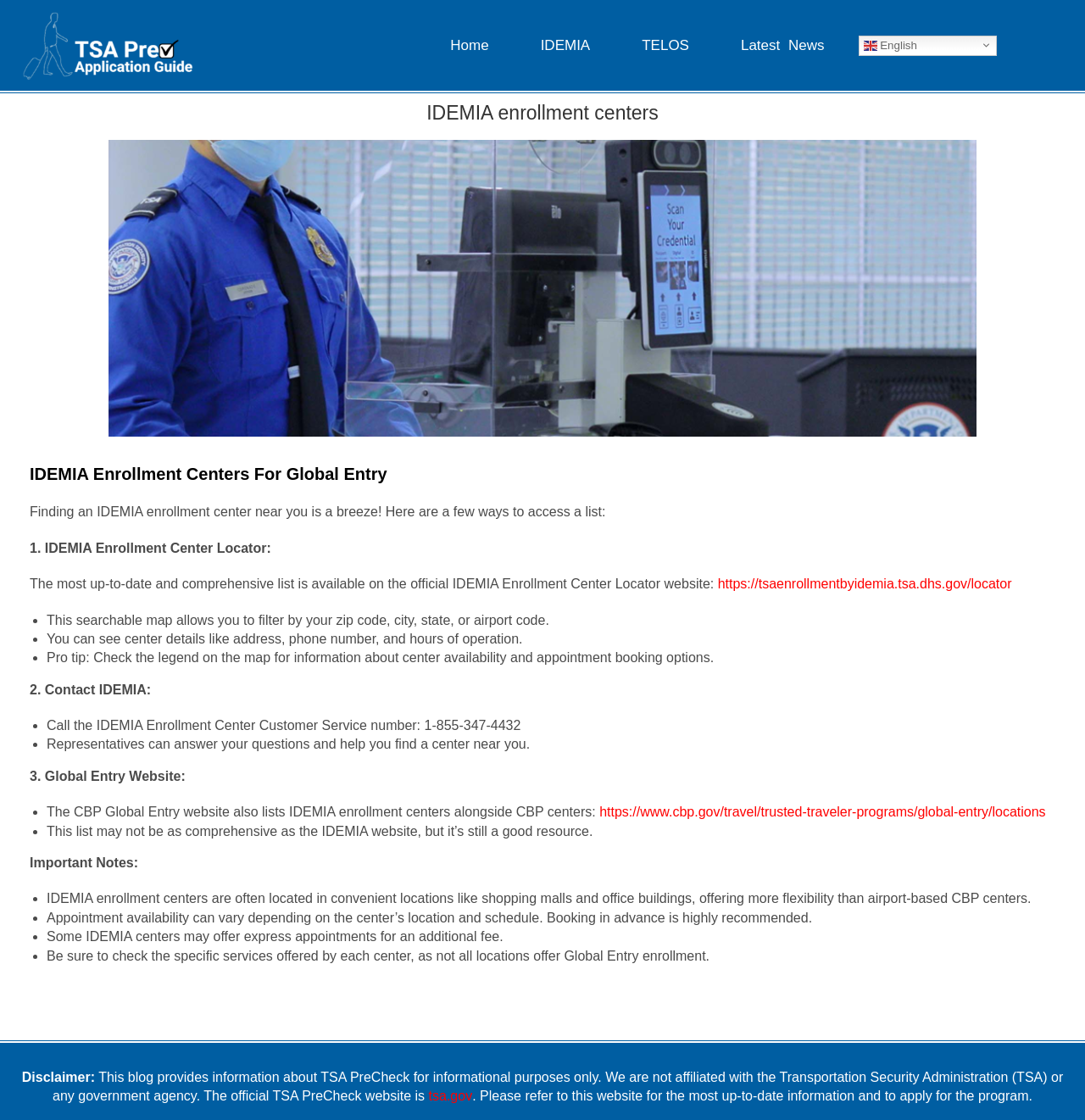Illustrate the webpage with a detailed description.

This webpage is about finding IDEMIA enrollment centers for Global Entry. At the top, there is a logo and a navigation menu with links to "Home", "IDEMIA", "TELOS", "Latest News", and "en English". Below the navigation menu, there is a main section with a heading "IDEMIA enrollment centers" and an image related to Global Entry.

The main content of the page is divided into three sections, each describing a way to access a list of IDEMIA enrollment centers. The first section explains how to use the IDEMIA Enrollment Center Locator website, which provides a searchable map that allows filtering by zip code, city, state, or airport code. The section also lists the details that can be found on the website, such as center addresses, phone numbers, and hours of operation.

The second section provides the option to contact IDEMIA directly by calling their customer service number, where representatives can answer questions and help find a center near you.

The third section mentions the CBP Global Entry website, which also lists IDEMIA enrollment centers alongside CBP centers. However, this list may not be as comprehensive as the IDEMIA website.

Below these sections, there are important notes about IDEMIA enrollment centers, including their locations, appointment availability, and services offered. A disclaimer at the bottom of the page clarifies that the blog is not affiliated with the Transportation Security Administration (TSA) or any government agency and provides a link to the official TSA PreCheck website for the most up-to-date information.